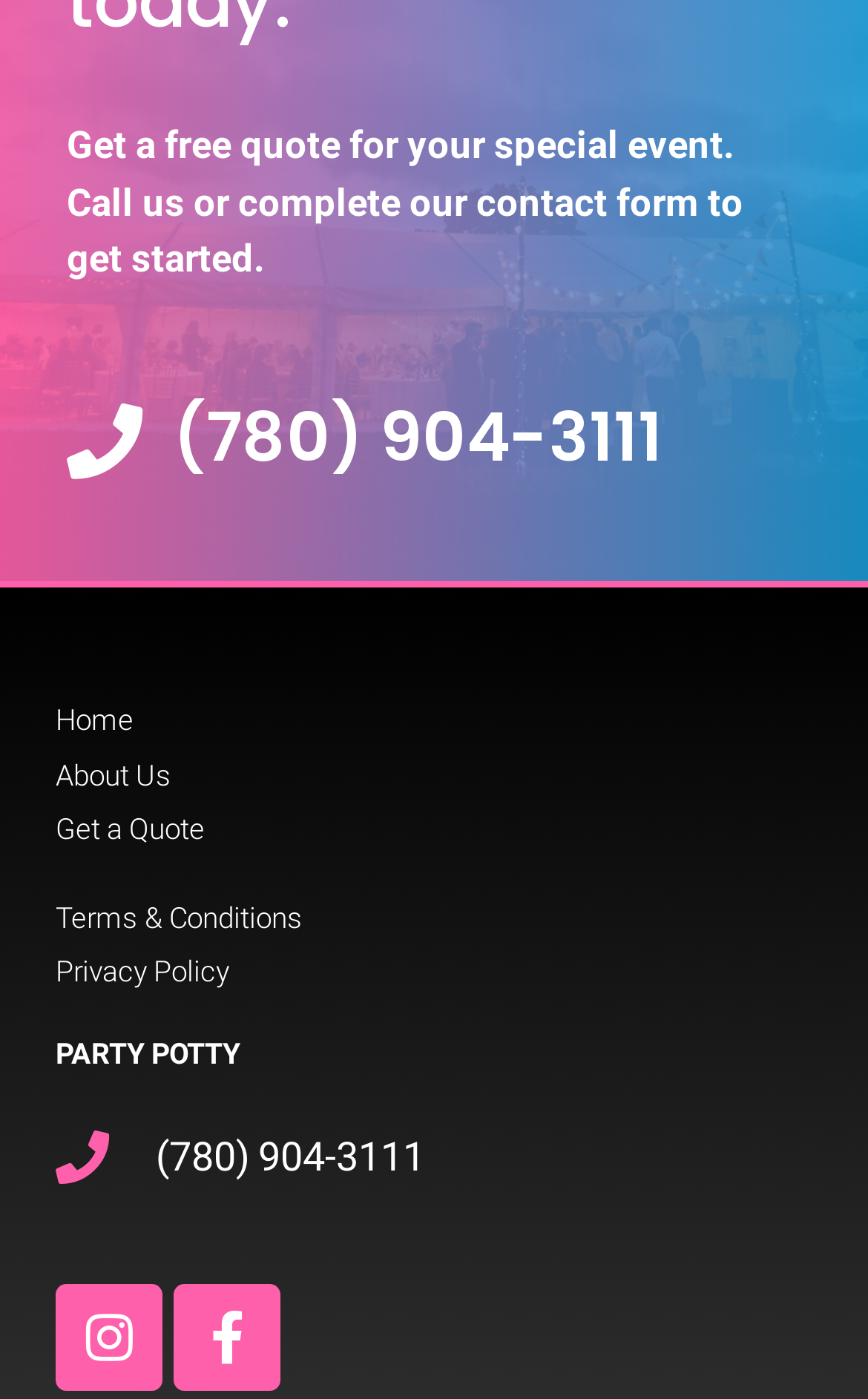For the given element description Get a Quote, determine the bounding box coordinates of the UI element. The coordinates should follow the format (top-left x, top-left y, bottom-right x, bottom-right y) and be within the range of 0 to 1.

[0.064, 0.578, 0.936, 0.609]